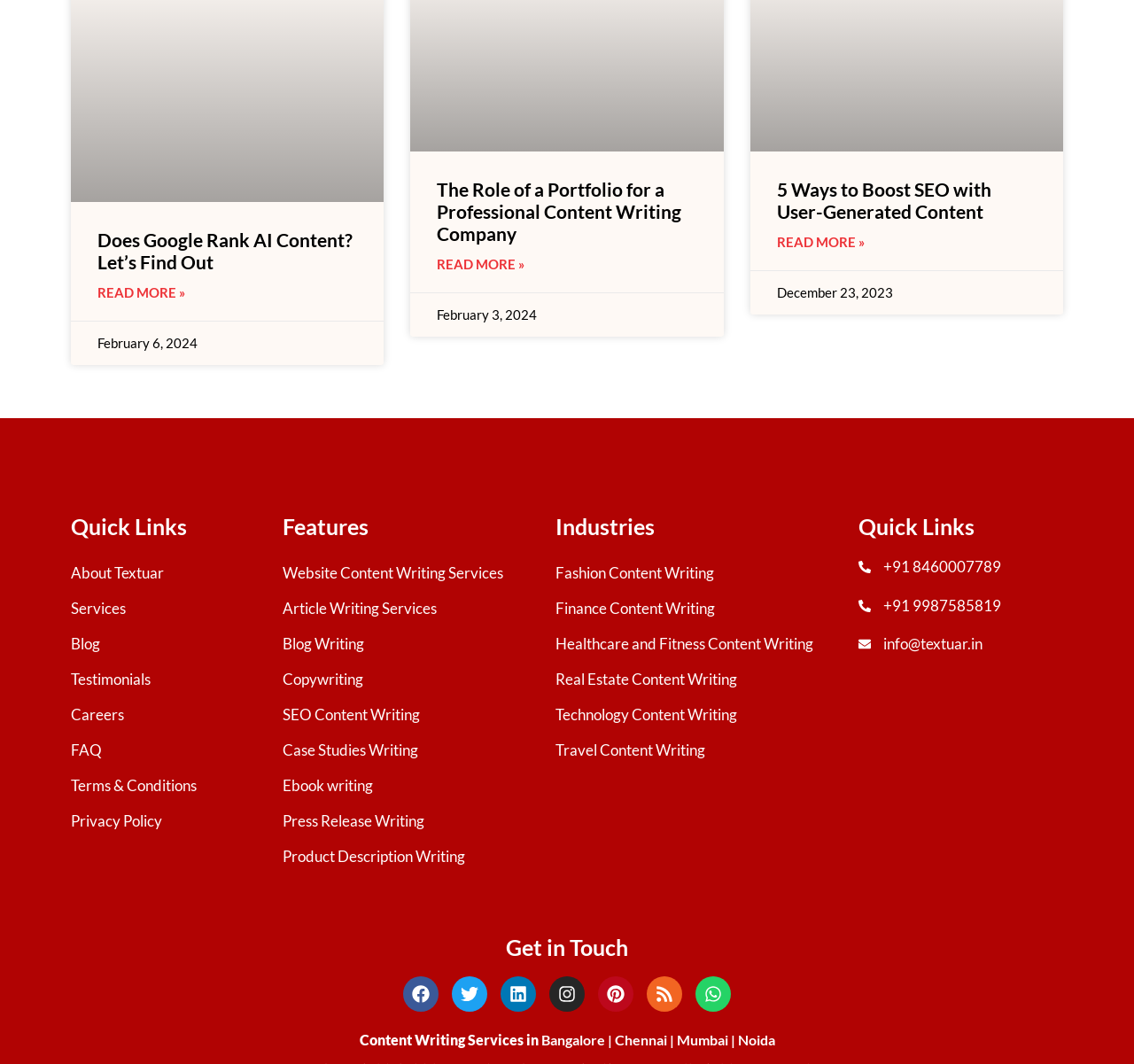With reference to the screenshot, provide a detailed response to the question below:
What is the phone number of Textuar?

I found the phone number of Textuar by looking at the links under the 'Quick Links' heading, which lists the phone number as '+91 8460007789'.